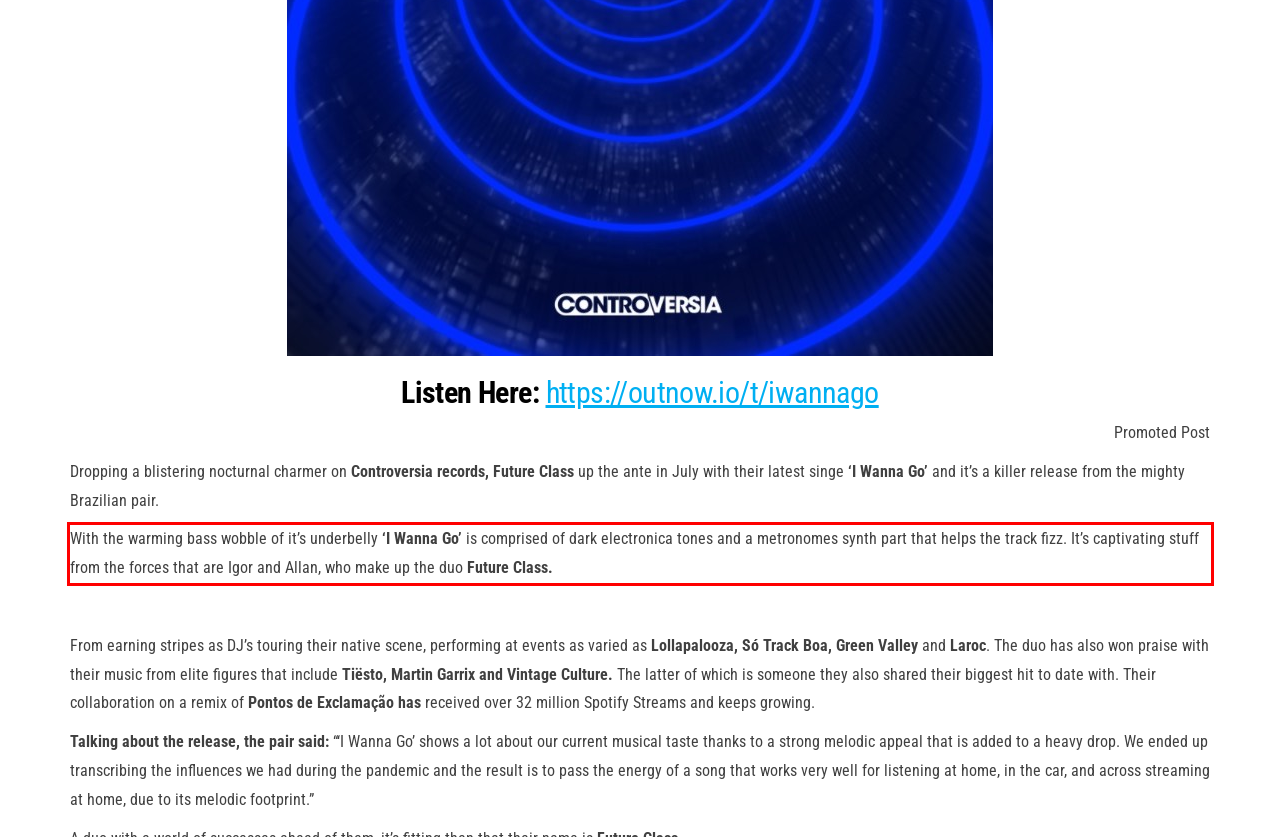You are provided with a screenshot of a webpage featuring a red rectangle bounding box. Extract the text content within this red bounding box using OCR.

With the warming bass wobble of it’s underbelly ‘I Wanna Go’ is comprised of dark electronica tones and a metronomes synth part that helps the track fizz. It’s captivating stuff from the forces that are Igor and Allan, who make up the duo Future Class.